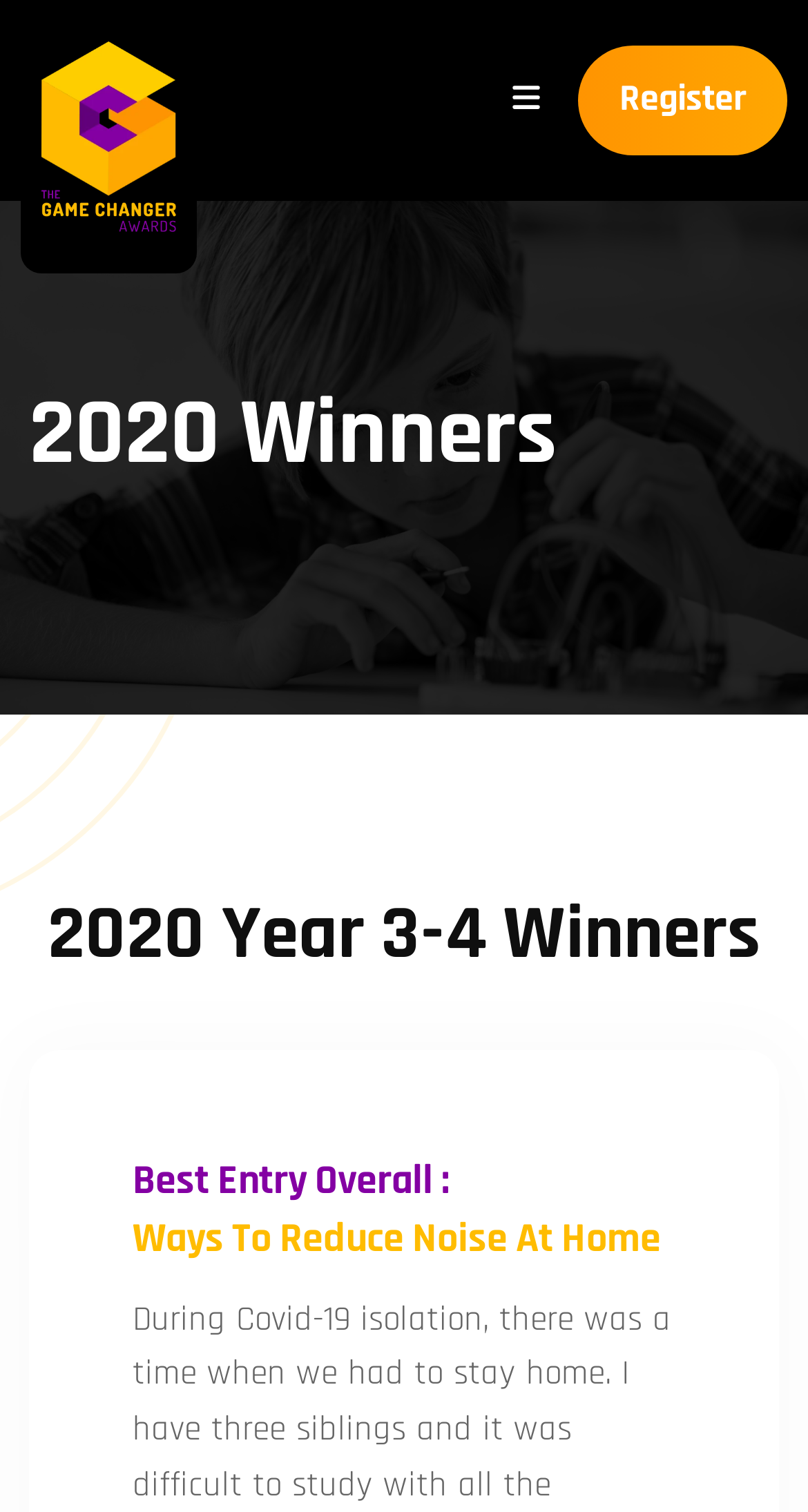What is the category of the winner 'Ways To Reduce Noise At Home'?
Based on the screenshot, respond with a single word or phrase.

Year 3-4